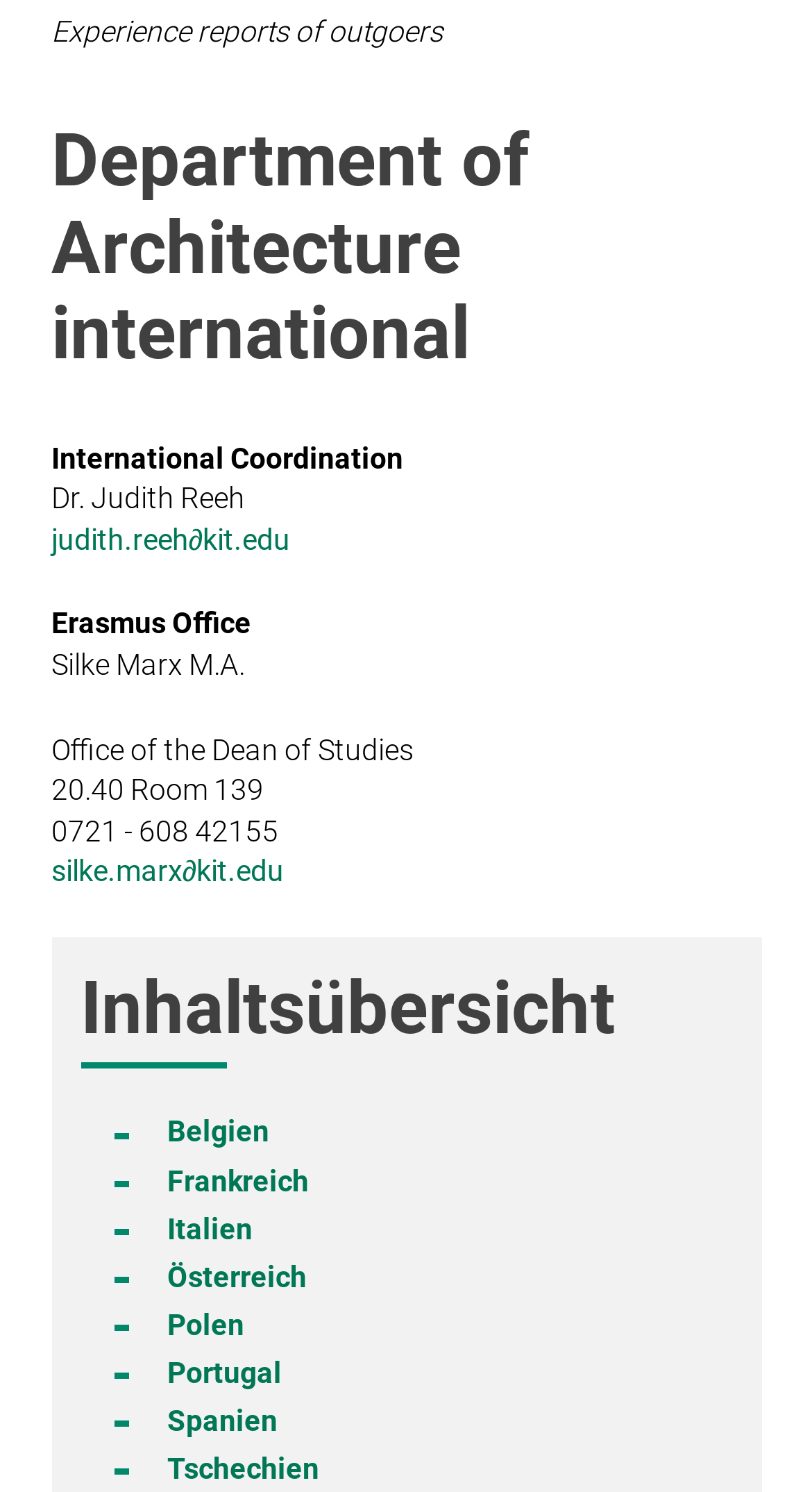What is the phone number of the Office of the Dean of Studies? Examine the screenshot and reply using just one word or a brief phrase.

0721 - 608 42155